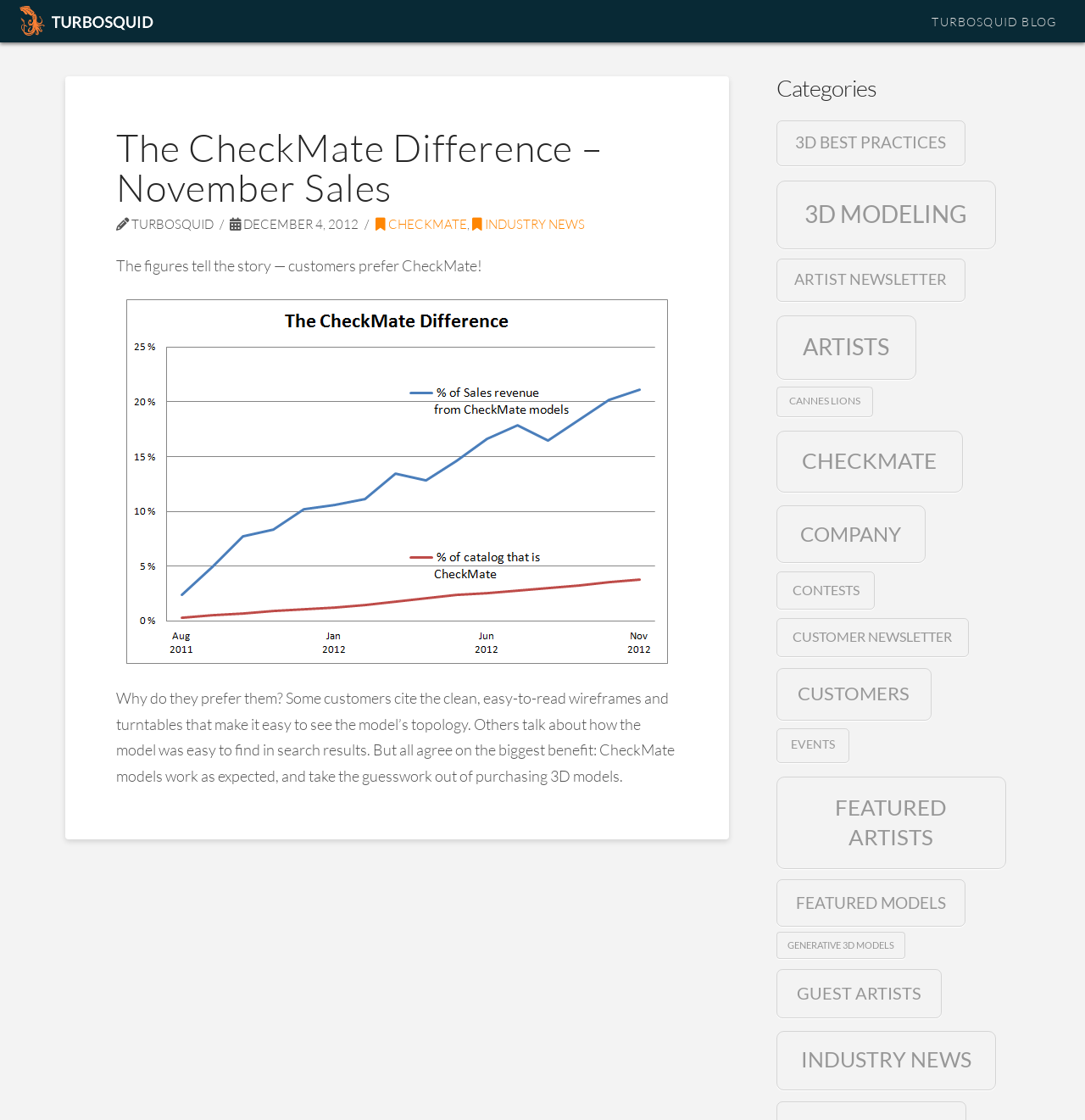Please find the bounding box coordinates of the element that must be clicked to perform the given instruction: "Read the article about November sales". The coordinates should be four float numbers from 0 to 1, i.e., [left, top, right, bottom].

[0.107, 0.114, 0.625, 0.185]